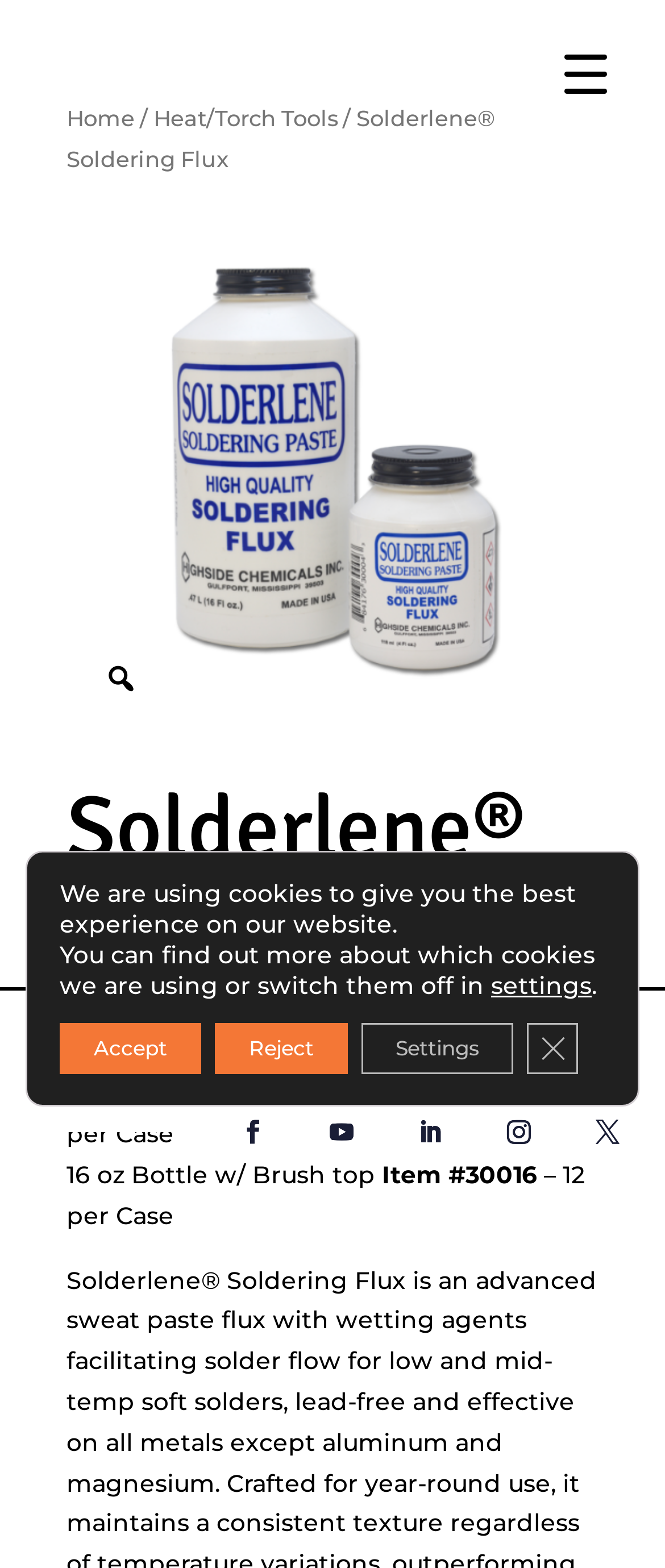Please specify the bounding box coordinates of the element that should be clicked to execute the given instruction: 'View the image'. Ensure the coordinates are four float numbers between 0 and 1, expressed as [left, top, right, bottom].

[0.1, 0.129, 0.9, 0.468]